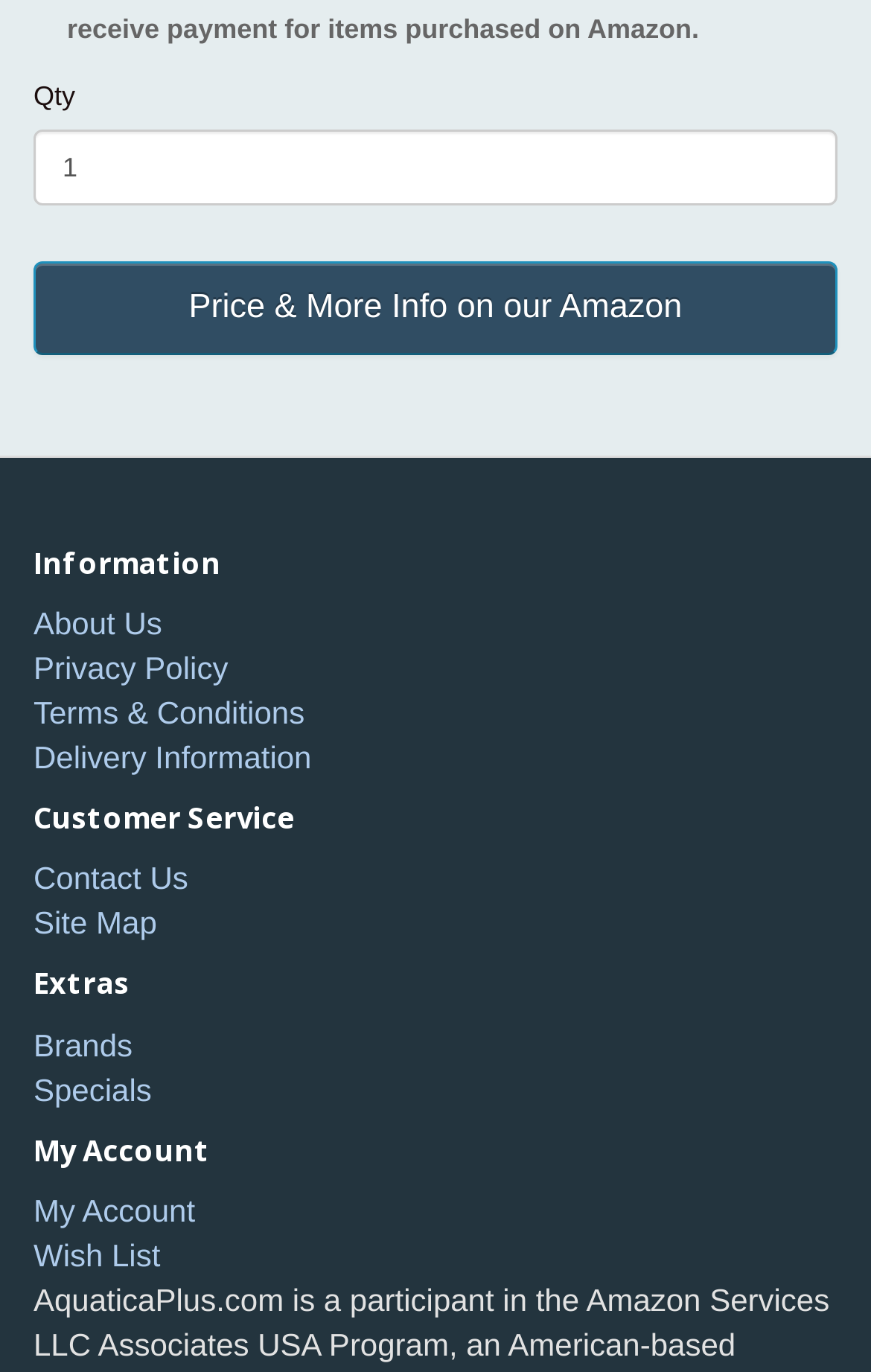What are the main categories in the footer?
Using the visual information from the image, give a one-word or short-phrase answer.

Information, Customer Service, Extras, My Account